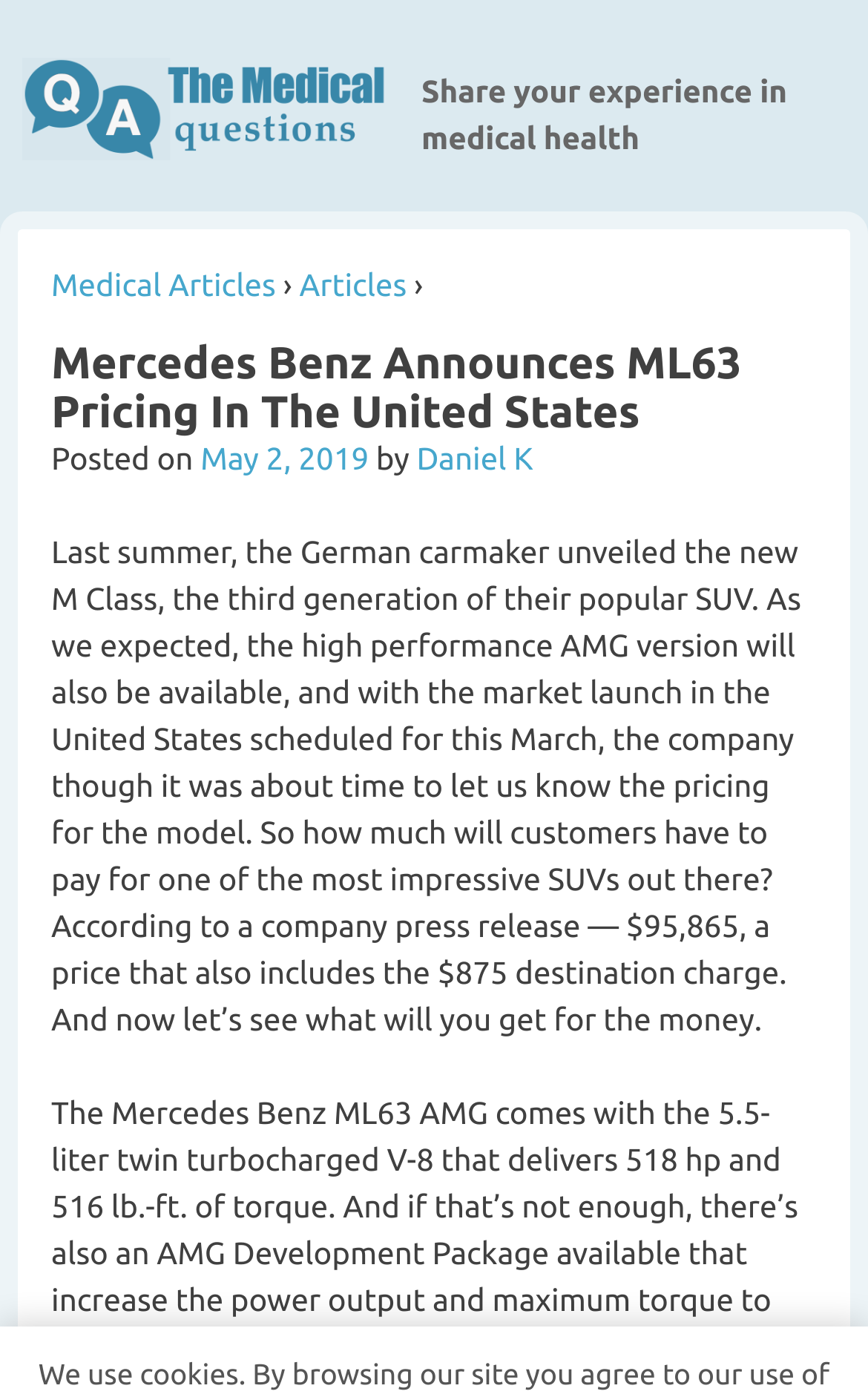Bounding box coordinates should be in the format (top-left x, top-left y, bottom-right x, bottom-right y) and all values should be floating point numbers between 0 and 1. Determine the bounding box coordinate for the UI element described as: BishopAccountability.org

None